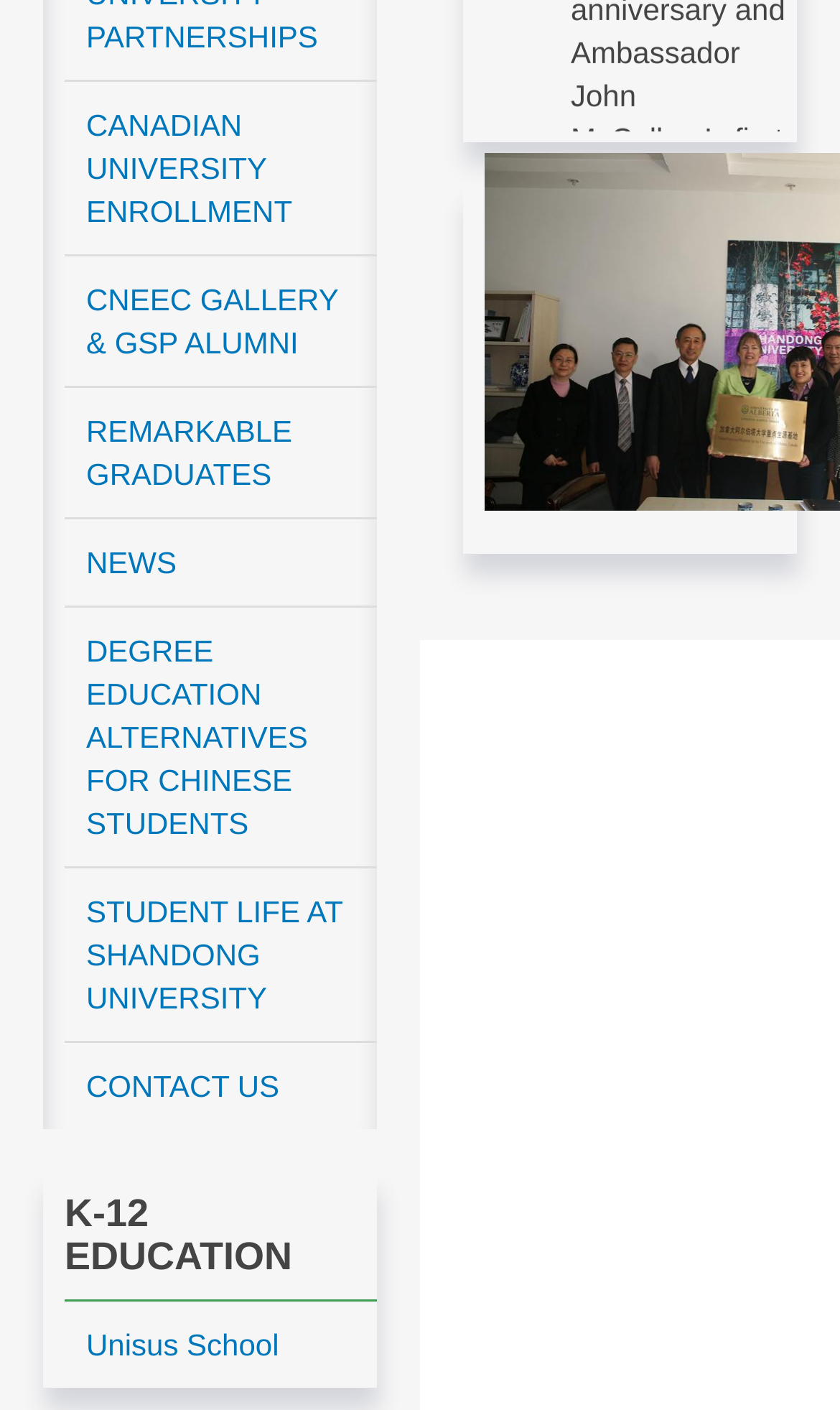Use a single word or phrase to answer the question: What is the title of the second section?

K-12 EDUCATION